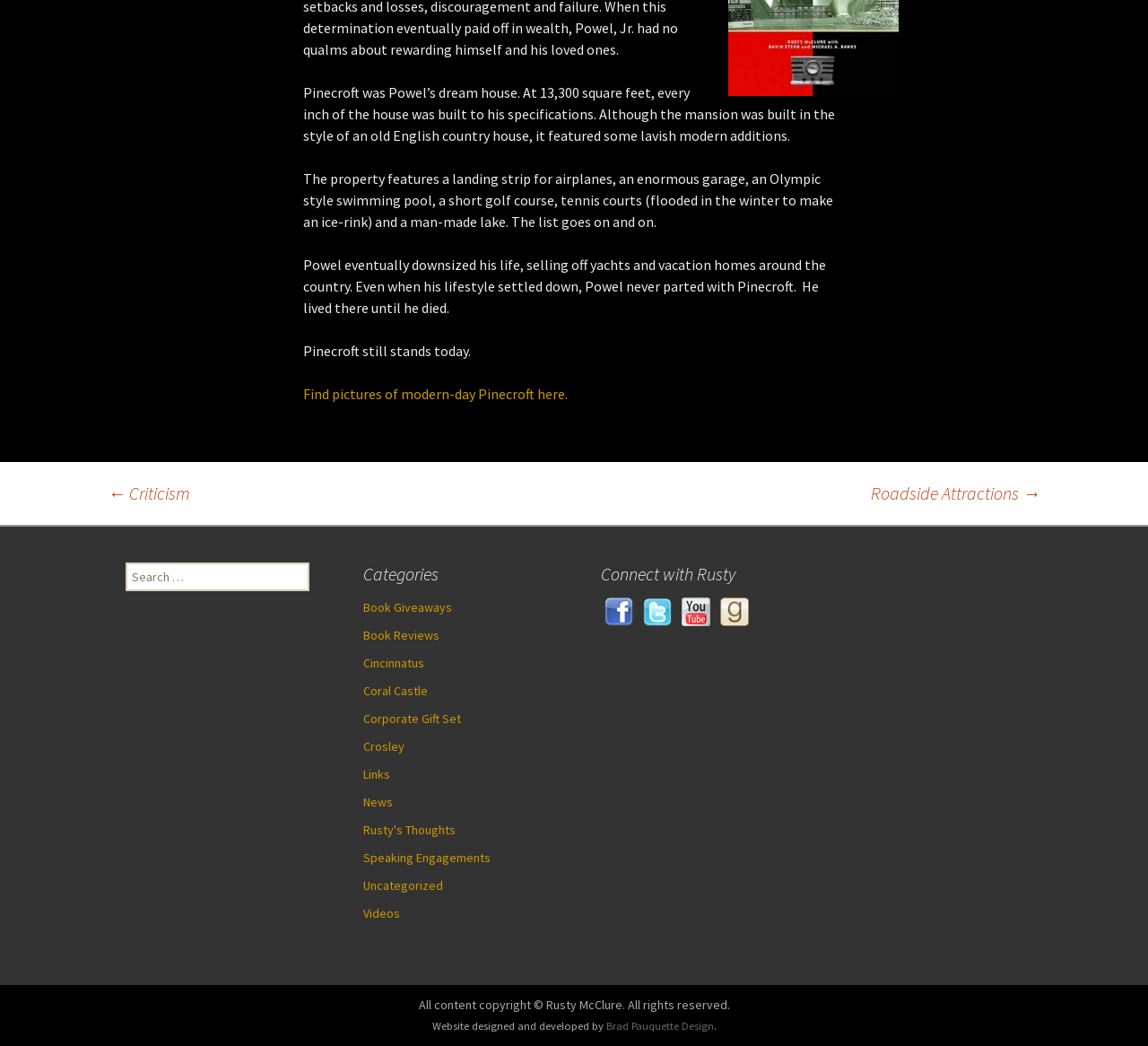Identify the bounding box for the described UI element: "Book Giveaways".

[0.316, 0.573, 0.394, 0.589]